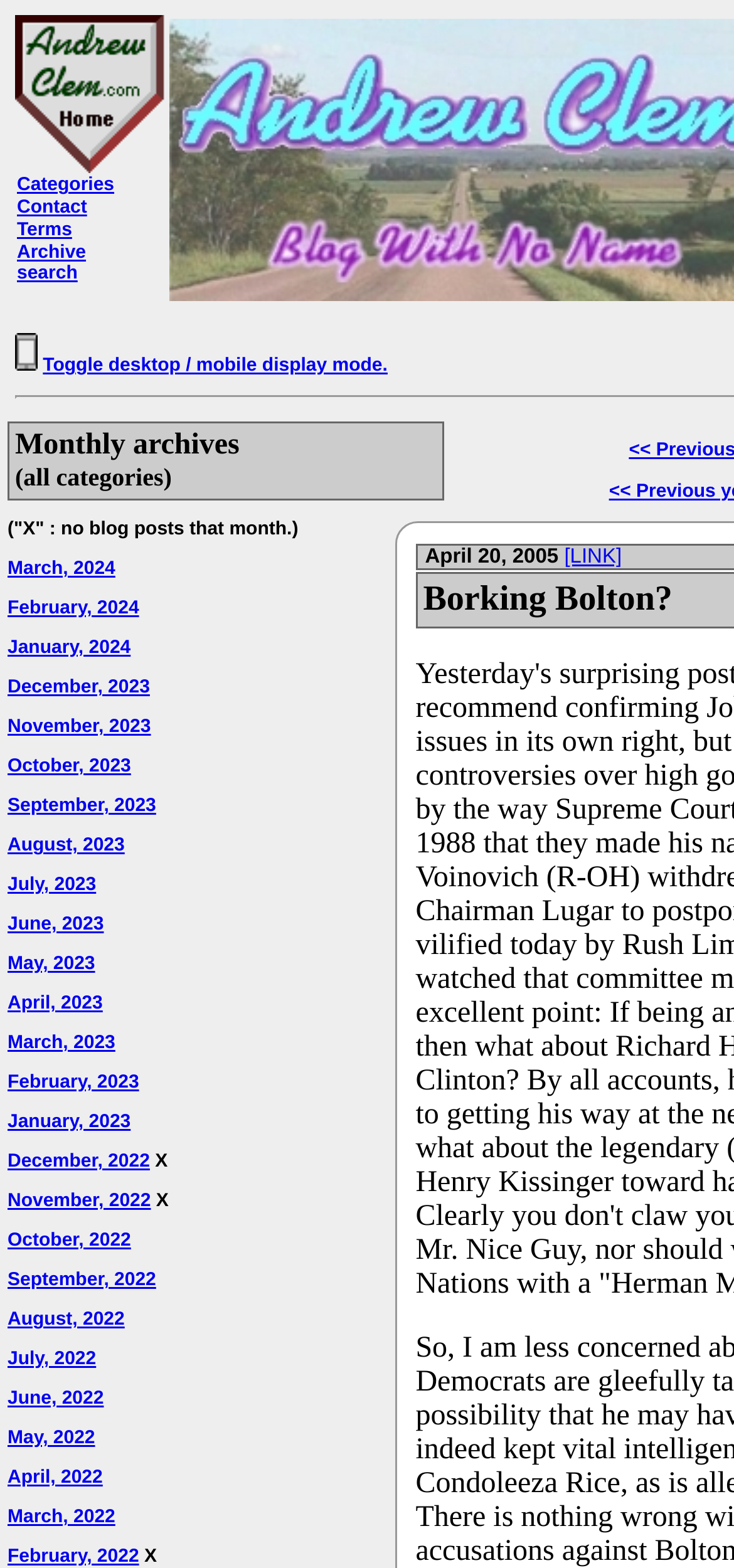Identify the coordinates of the bounding box for the element described below: "[LINK]". Return the coordinates as four float numbers between 0 and 1: [left, top, right, bottom].

[0.769, 0.348, 0.847, 0.362]